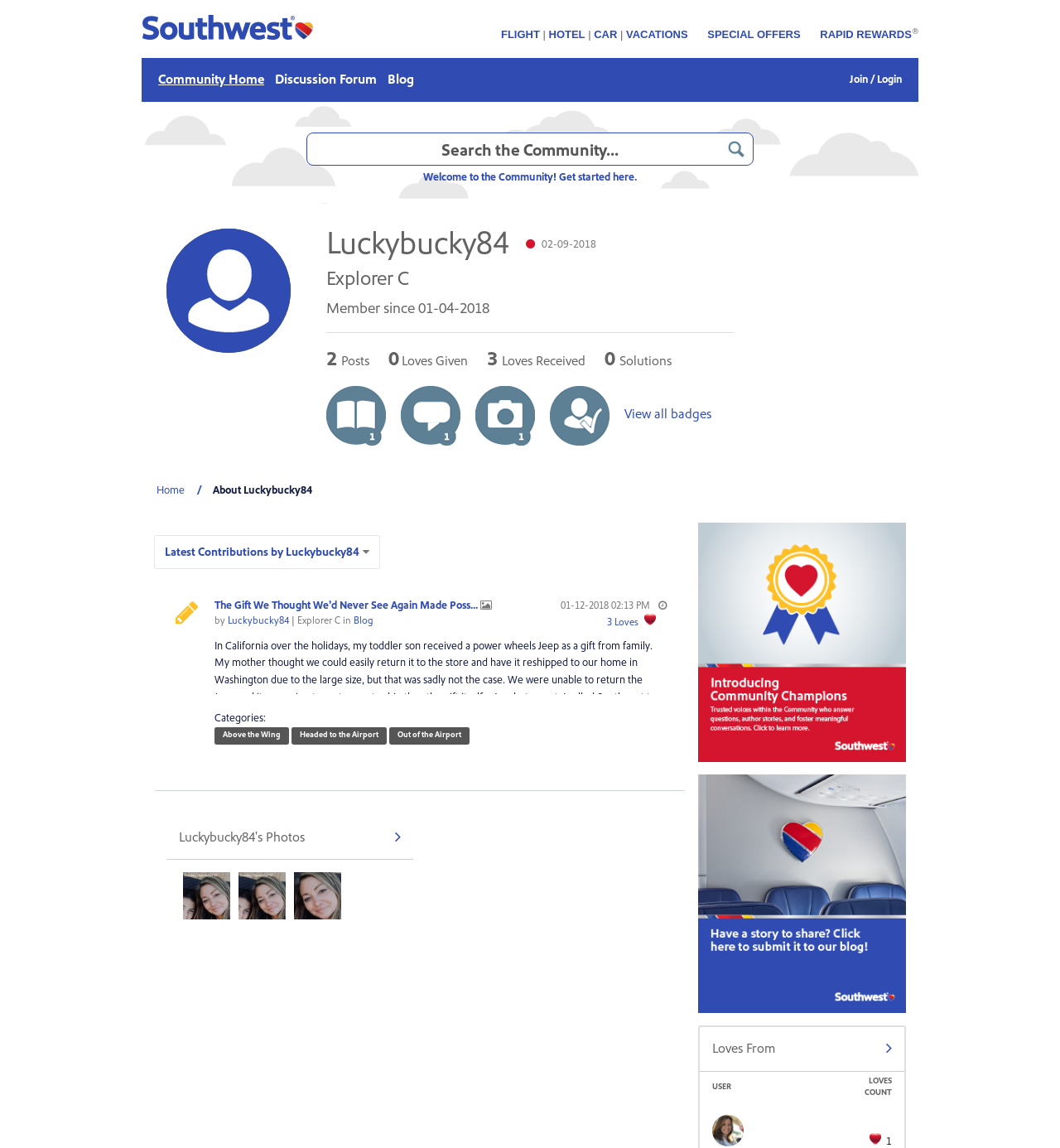Identify the main heading of the webpage and provide its text content.

Southwest Airlines Community